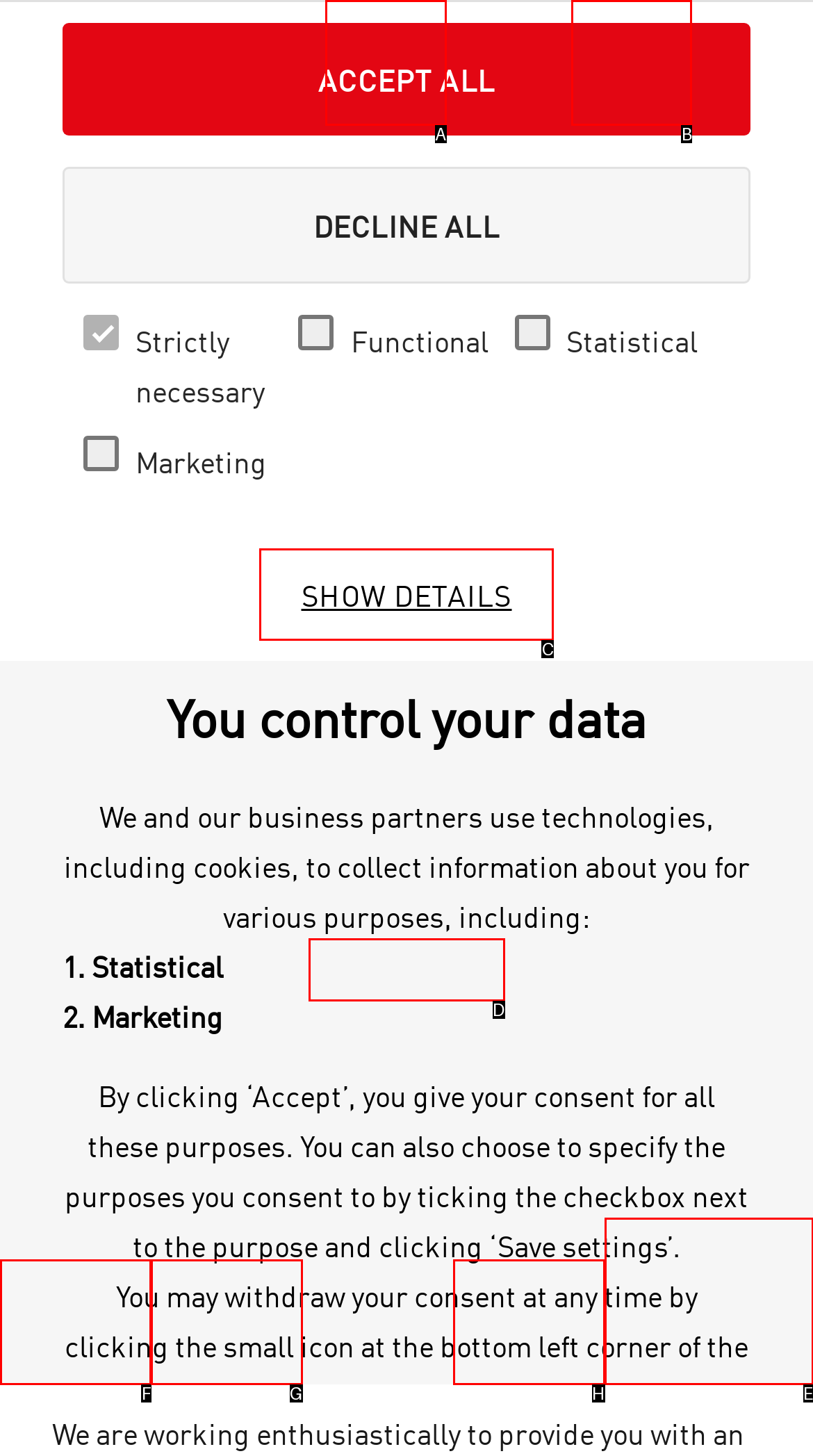For the instruction: Search for something, which HTML element should be clicked?
Respond with the letter of the appropriate option from the choices given.

B